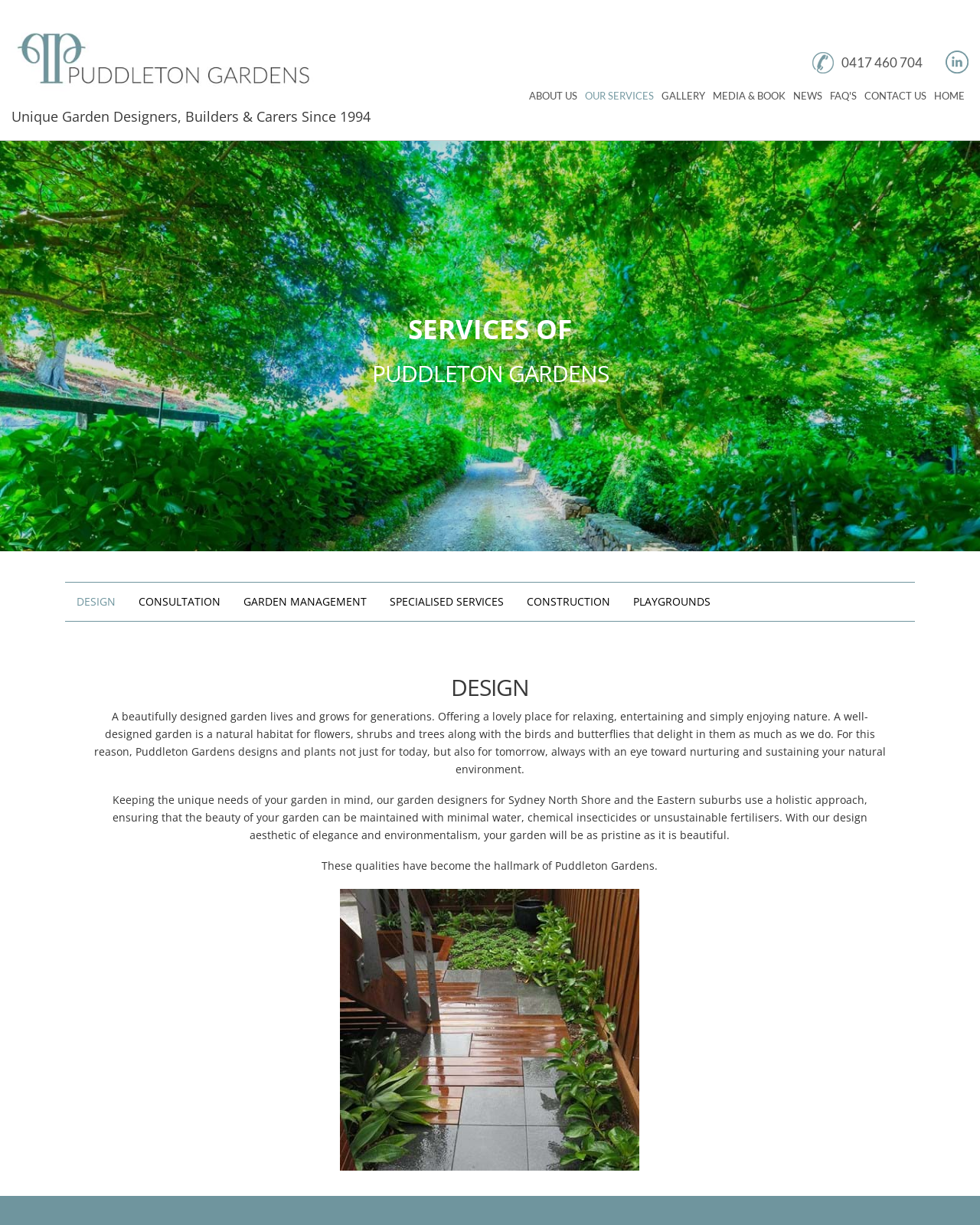What is the purpose of a well-designed garden?
Please ensure your answer to the question is detailed and covers all necessary aspects.

According to the StaticText 'A beautifully designed garden lives and grows for generations. Offering a lovely place for relaxing, entertaining and simply enjoying nature.', a well-designed garden is meant to provide a lovely place for relaxing, entertaining, and simply enjoying nature.